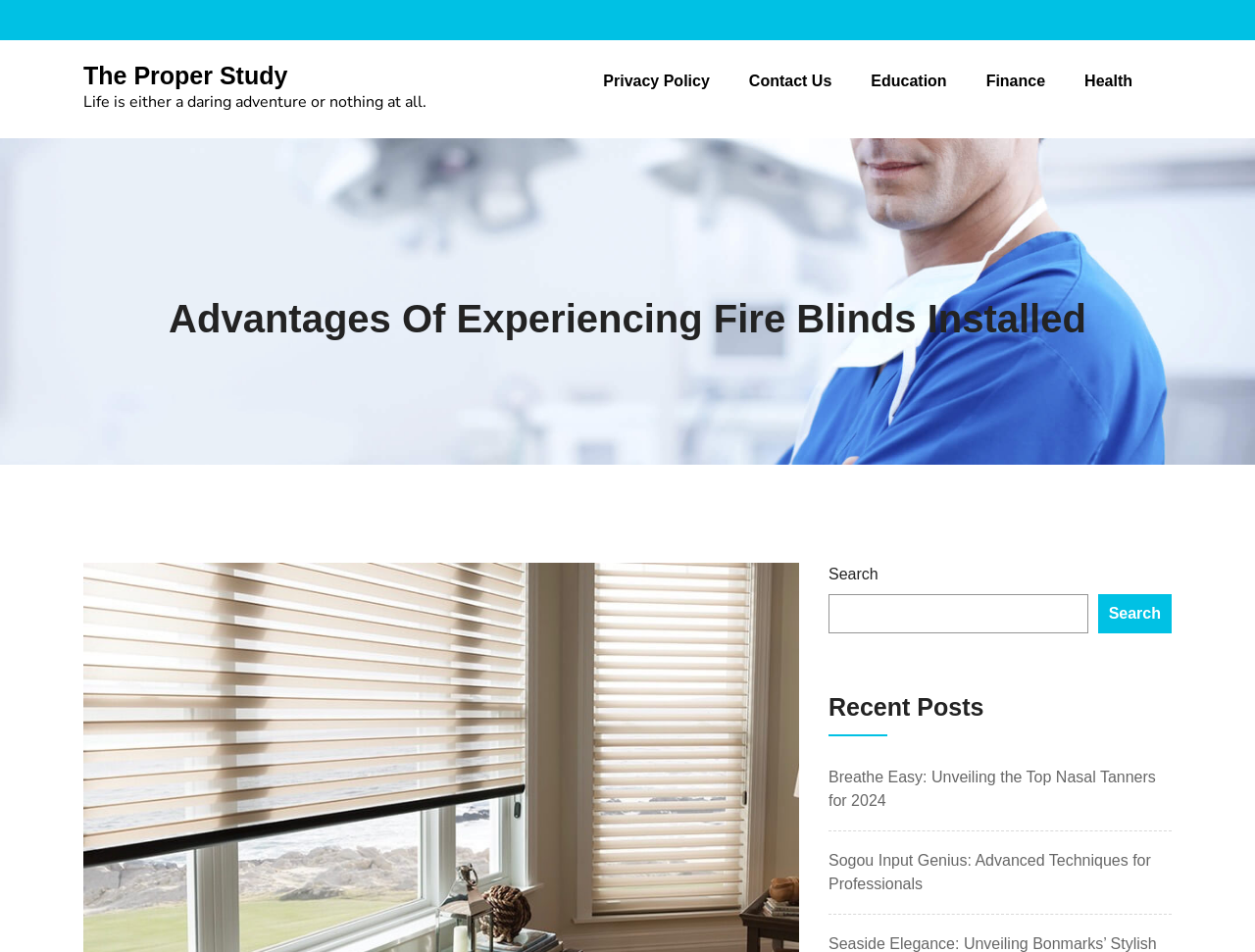Extract the primary heading text from the webpage.

The Proper Study